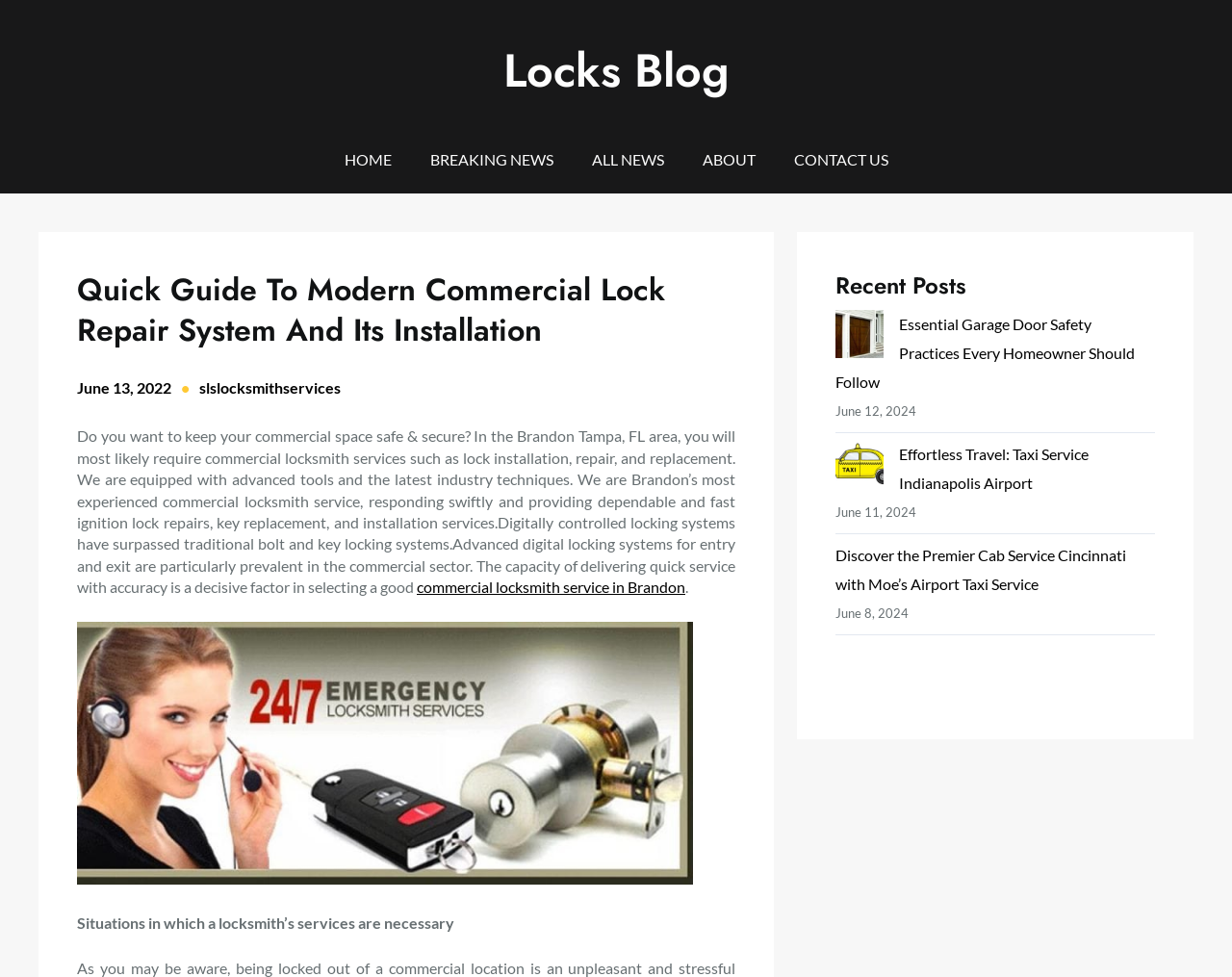Determine the bounding box coordinates of the section I need to click to execute the following instruction: "Check the date of the article". Provide the coordinates as four float numbers between 0 and 1, i.e., [left, top, right, bottom].

[0.062, 0.388, 0.139, 0.406]